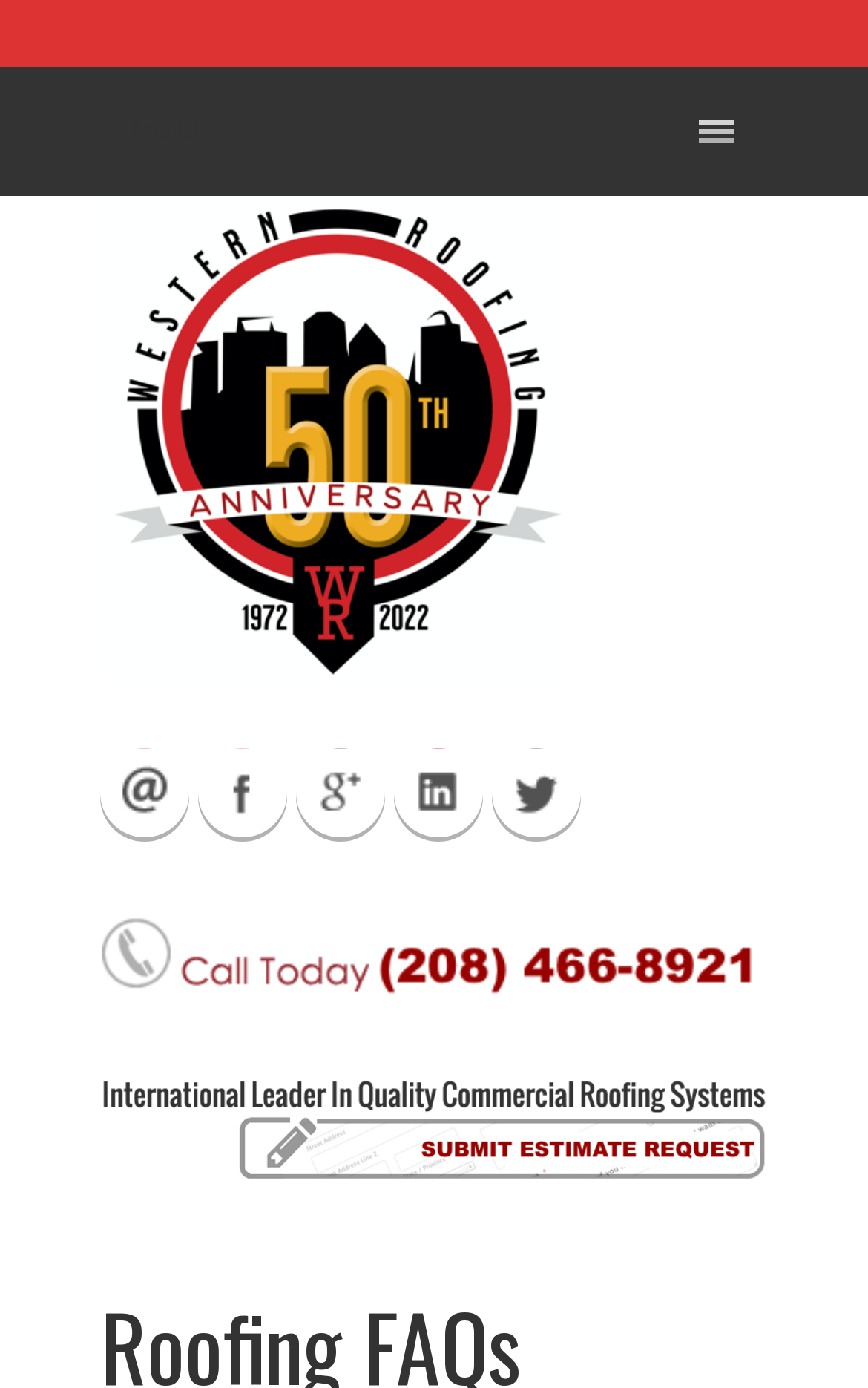Describe the entire webpage, focusing on both content and design.

The webpage is about Roofing FAQs, provided by Western Roofing. At the top-left corner, there is a small, non-descriptive text element. Next to it, a "MENU" text is located. Below the "MENU" text, there is a horizontal row of social media links, including "Email Me", "Facebook", "Google Plus", "LinkedIn", and "Twitter", each with a corresponding icon. 

Below the social media links, there is a large, prominent image that spans across the top section of the page. 

Further down, there are three identical-looking links, each accompanied by a small image. These links are stacked vertically, taking up the middle section of the page. 

The overall structure of the page is simple, with a focus on the prominent image and the social media links.